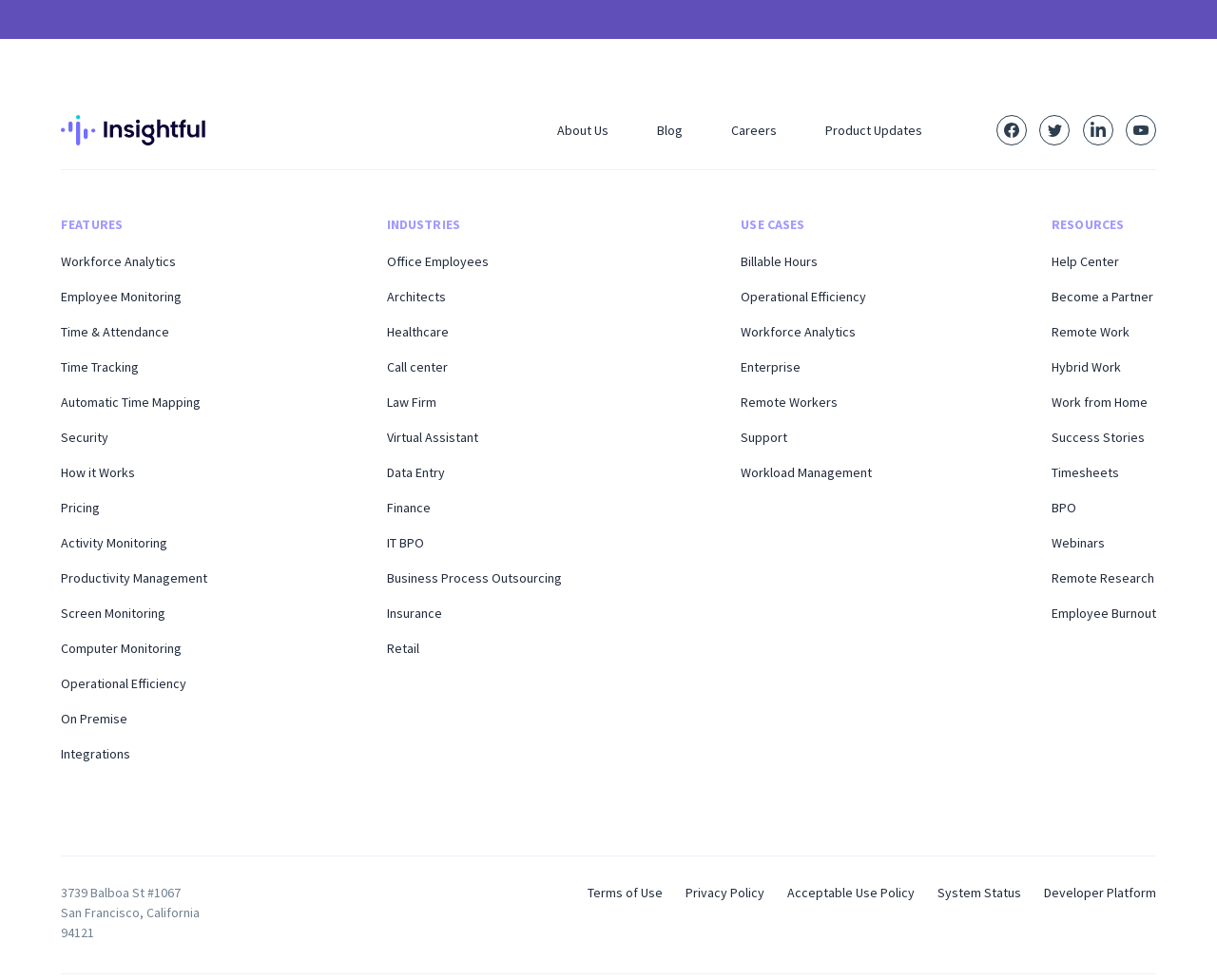Determine the bounding box coordinates of the clickable region to execute the instruction: "Explore the Healthcare industry". The coordinates should be four float numbers between 0 and 1, denoted as [left, top, right, bottom].

[0.318, 0.329, 0.368, 0.365]